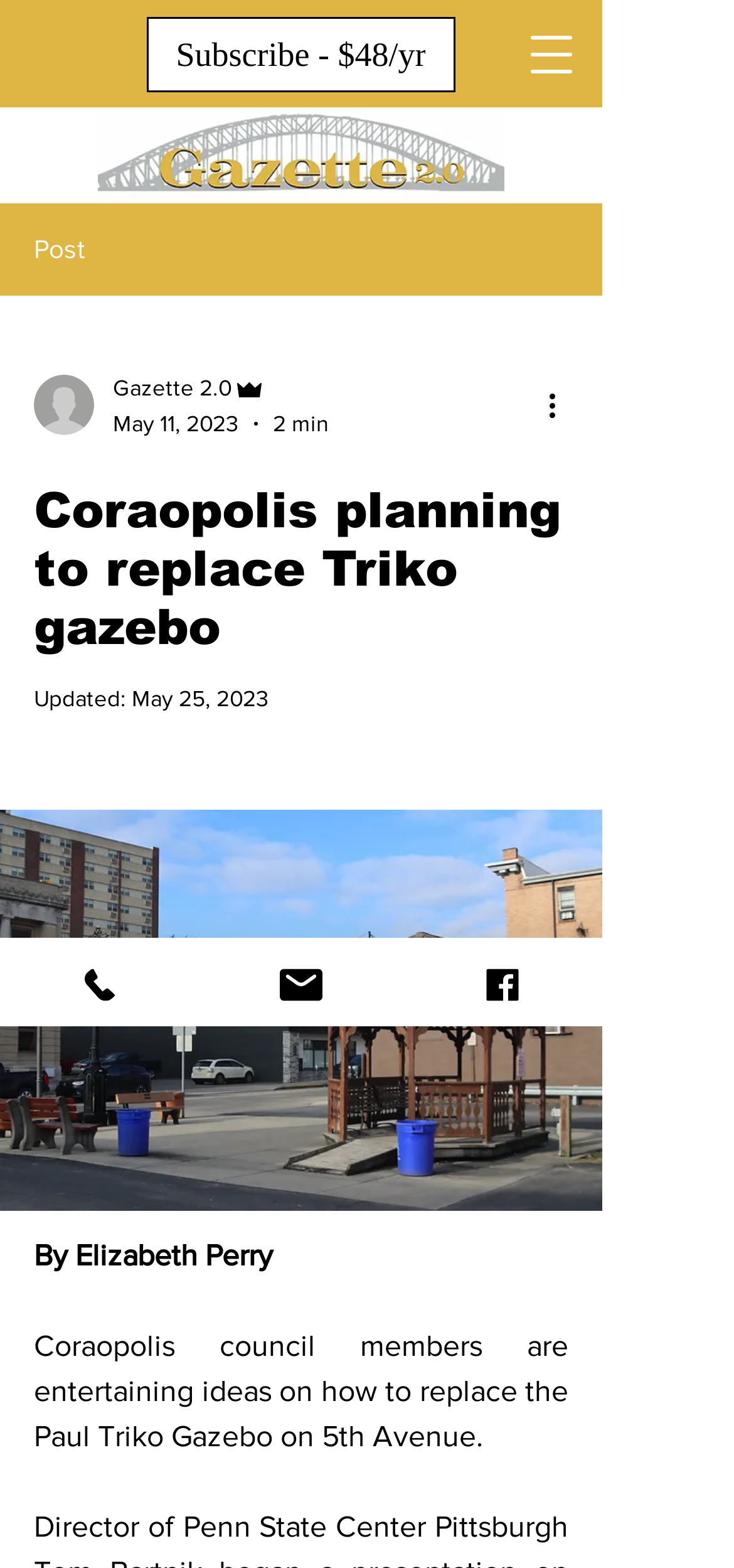Using the description: "Subscribe - $48/yr", determine the UI element's bounding box coordinates. Ensure the coordinates are in the format of four float numbers between 0 and 1, i.e., [left, top, right, bottom].

[0.2, 0.011, 0.621, 0.059]